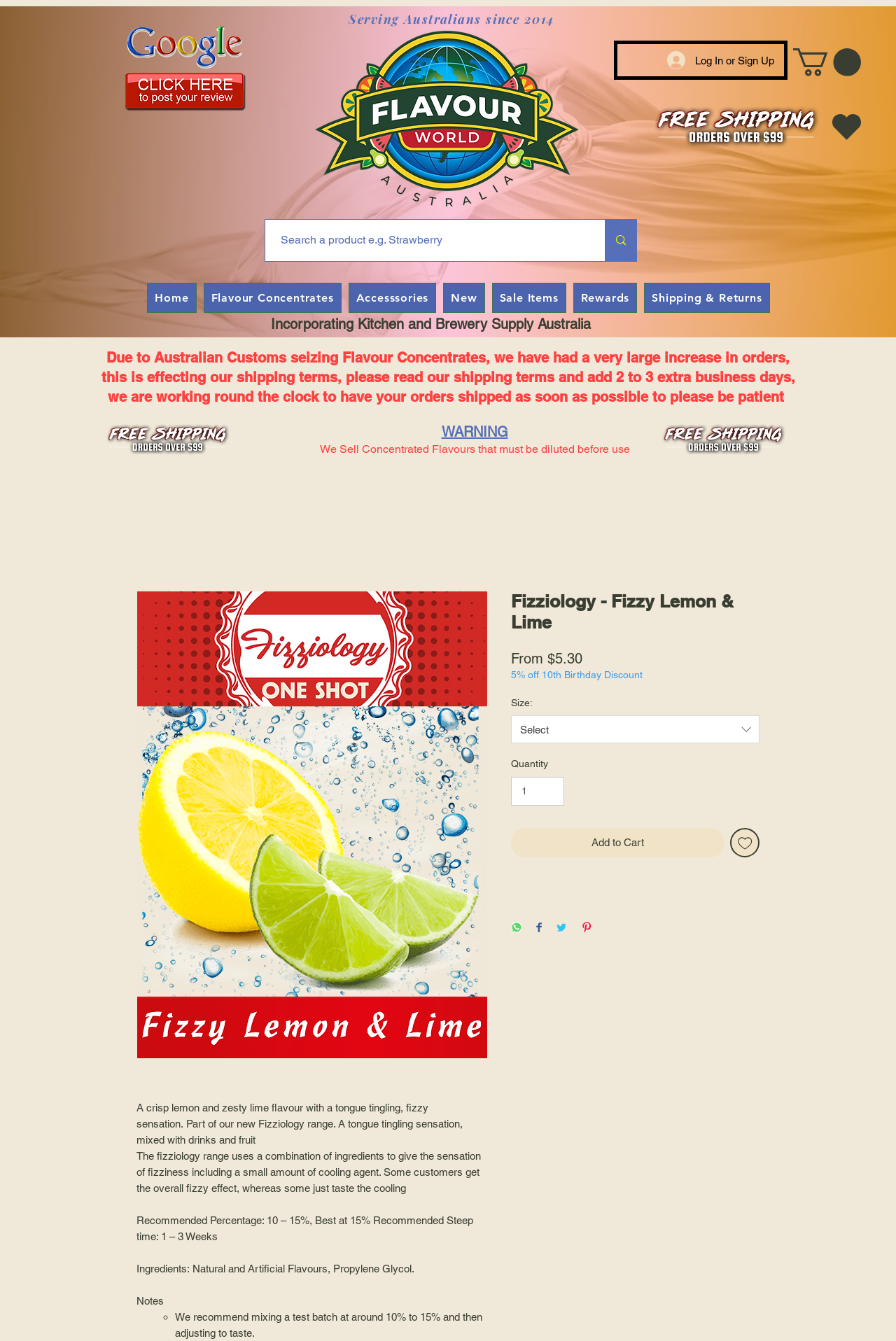What is the price of the flavor concentrate?
Examine the image closely and answer the question with as much detail as possible.

I found the answer by looking at the static text element that says 'From $5.30' which provides the price of the flavor concentrate.